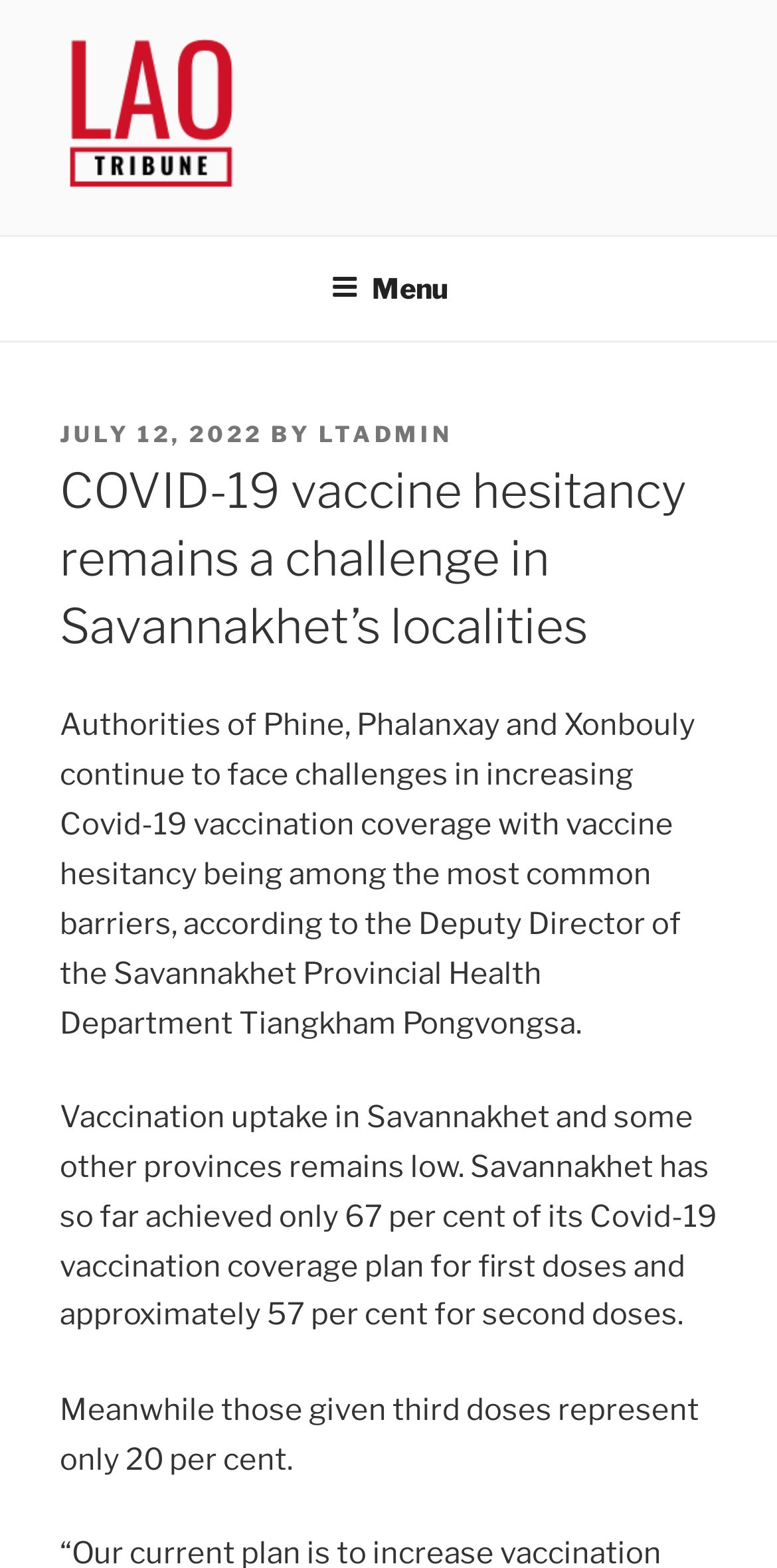What percentage of people have received third doses?
Look at the screenshot and provide an in-depth answer.

I found the answer by reading the text in the webpage, specifically the sentence 'Meanwhile those given third doses represent only 20 per cent.'